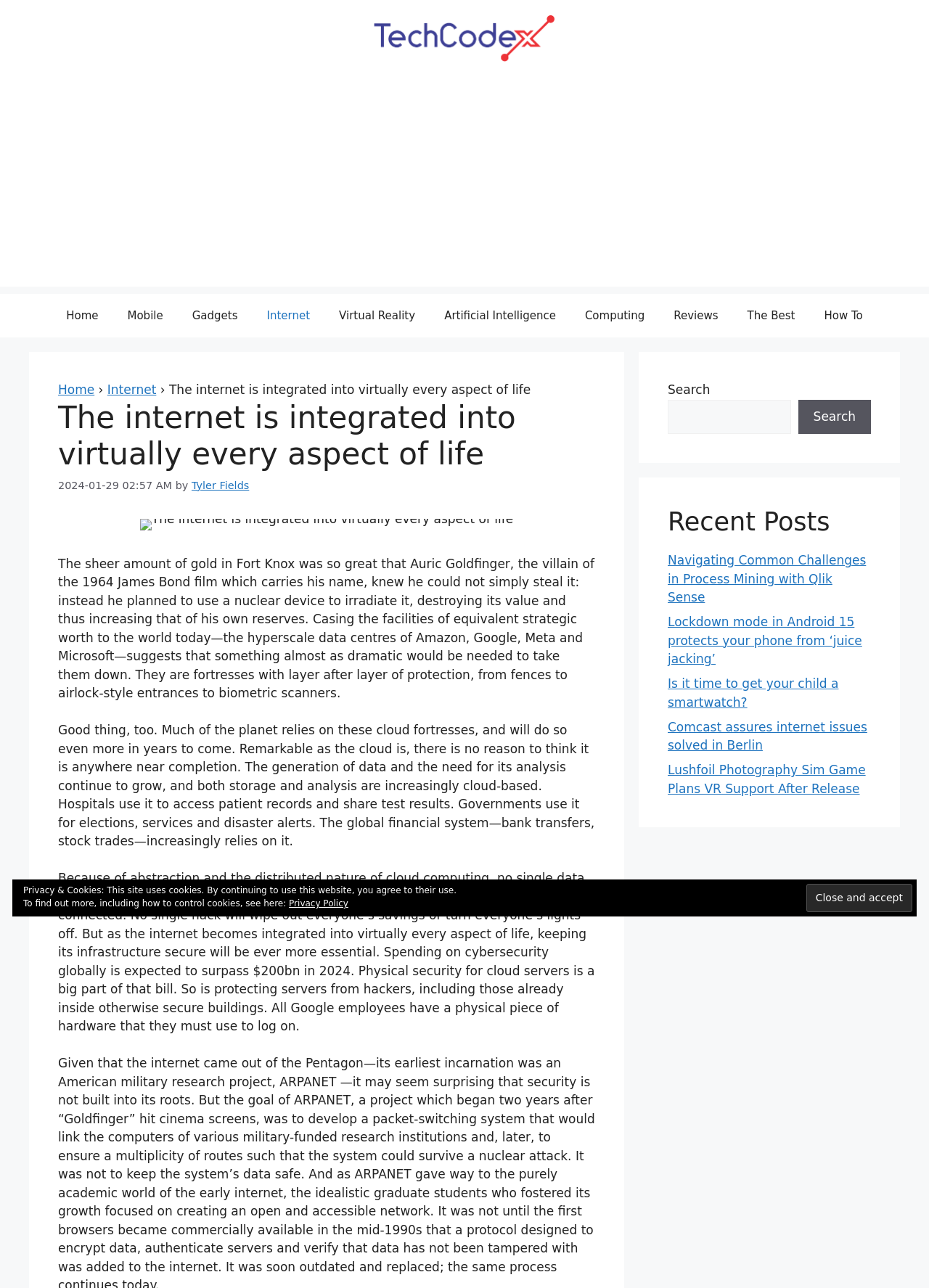What is the main topic of this webpage?
Use the information from the screenshot to give a comprehensive response to the question.

Based on the webpage content, I can see that the main topic is about the internet and its integration into various aspects of life. The article discusses how the internet is becoming increasingly important and how its infrastructure needs to be secured.